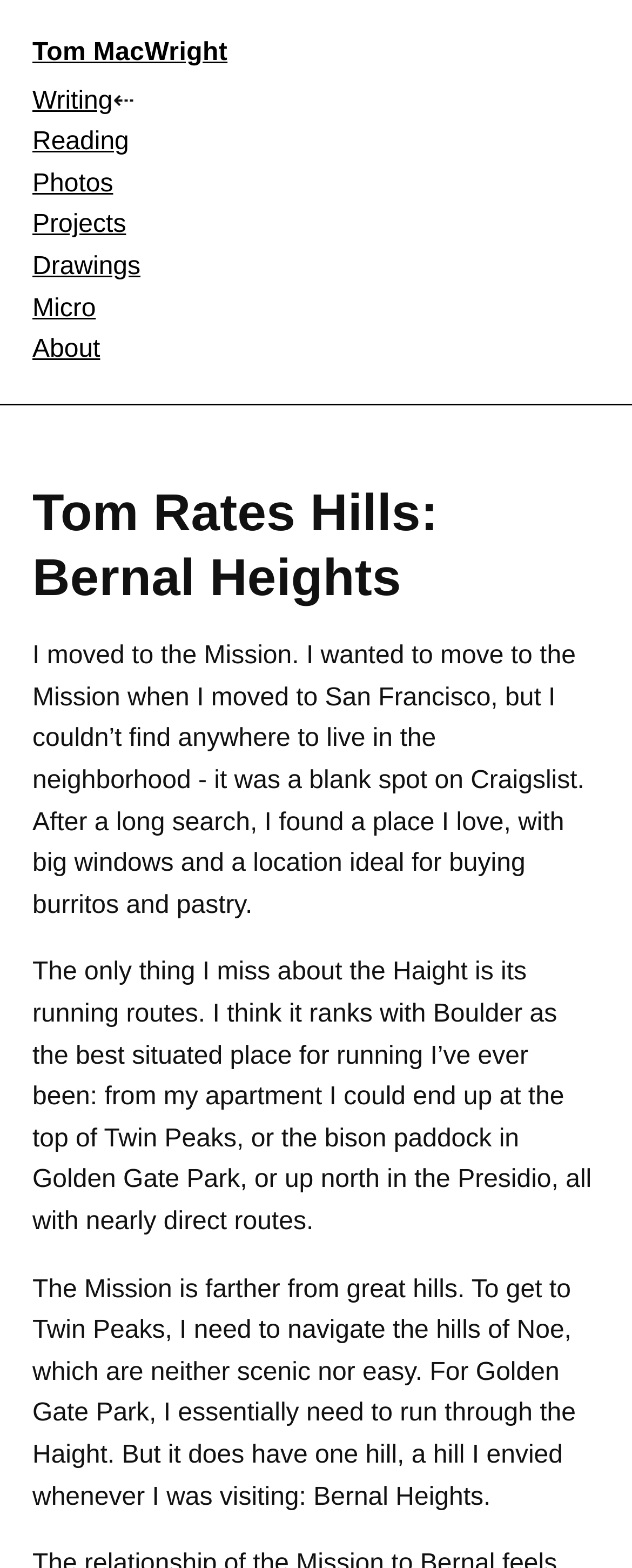Explain the webpage in detail, including its primary components.

The webpage is about Tom MacWright's personal experience, specifically his move to the Mission neighborhood in San Francisco. At the top, there is a heading with the author's name, "Tom MacWright", which is also a link. Below it, there are several links to different sections of the website, including "Writing", "Reading", "Photos", "Projects", "Drawings", "Micro", and "About".

The main content of the page is divided into three paragraphs. The first paragraph describes Tom's experience of moving to the Mission, mentioning his initial difficulty in finding a place to live and his eventual discovery of a ideal location with big windows. This paragraph is positioned below the links and takes up a significant portion of the page.

The second paragraph is located below the first one and talks about Tom's running routes in the Haight neighborhood, which he misses after moving to the Mission. This paragraph is slightly shorter than the first one.

The third paragraph is positioned at the bottom of the page and discusses the limitations of running routes in the Mission, specifically the need to navigate through the hills of Noe to reach Twin Peaks or Golden Gate Park. However, it also highlights the advantage of having Bernal Heights, a hill Tom envied when visiting the area, now accessible to him.